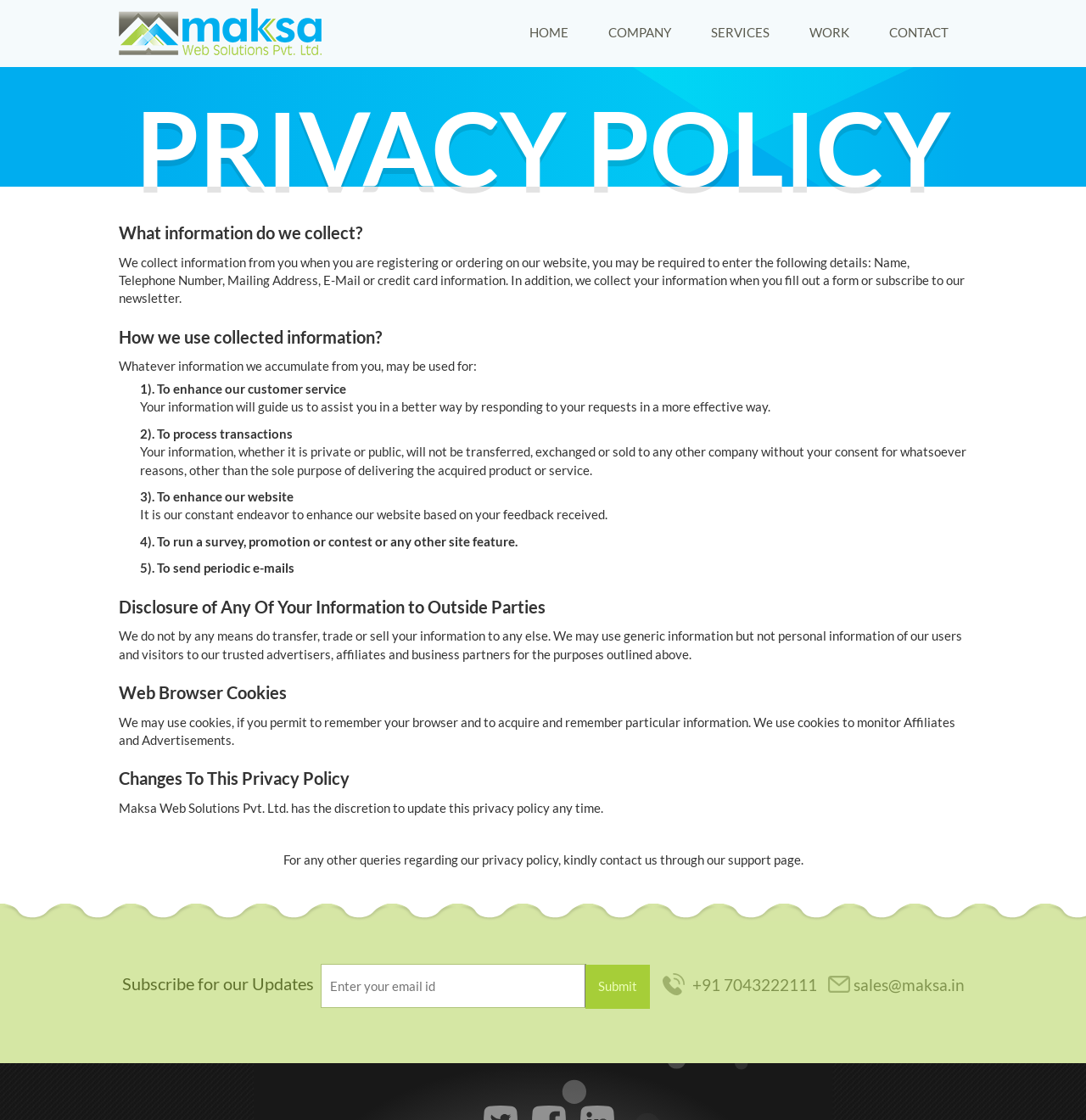Can you identify the bounding box coordinates of the clickable region needed to carry out this instruction: 'Leave a comment'? The coordinates should be four float numbers within the range of 0 to 1, stated as [left, top, right, bottom].

None